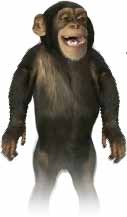Respond to the question below with a single word or phrase: What is the platform's focus?

entertainment and quirky content